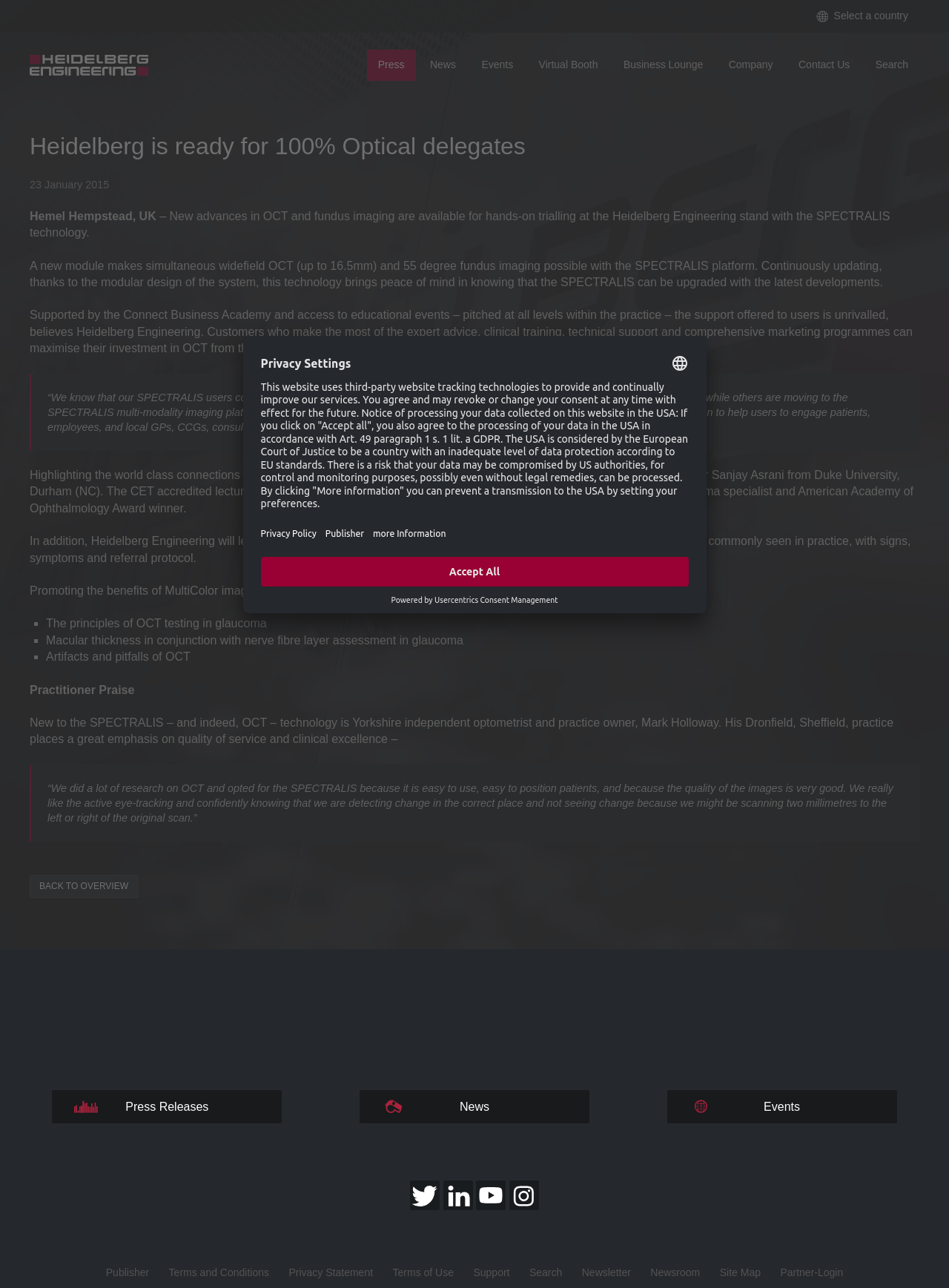Determine the bounding box coordinates in the format (top-left x, top-left y, bottom-right x, bottom-right y). Ensure all values are floating point numbers between 0 and 1. Identify the bounding box of the UI element described by: parent_node: Select a country

[0.941, 0.693, 0.98, 0.723]